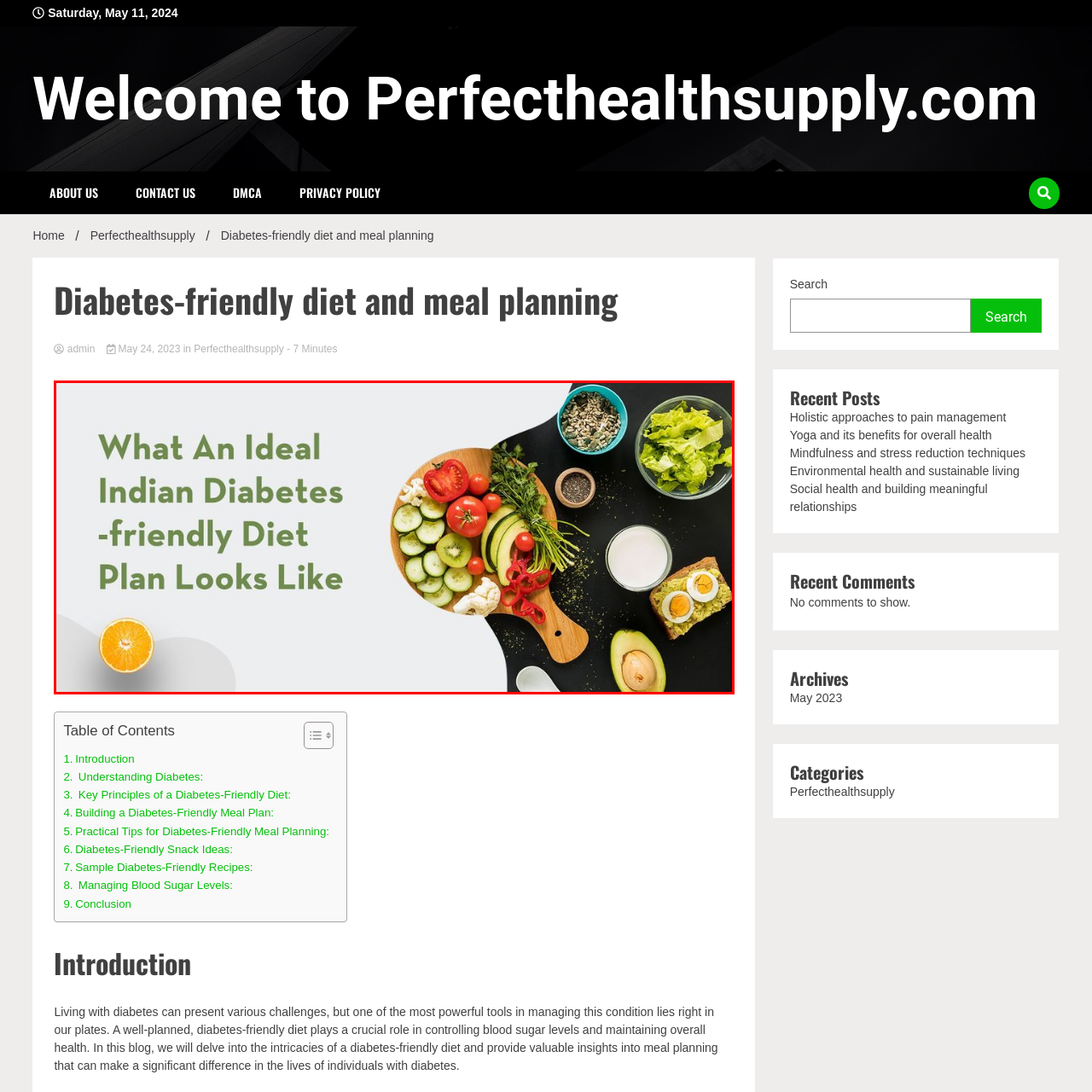Look closely at the image within the red bounding box, What is on top of the whole-grain bread? Respond with a single word or short phrase.

Avocado and egg